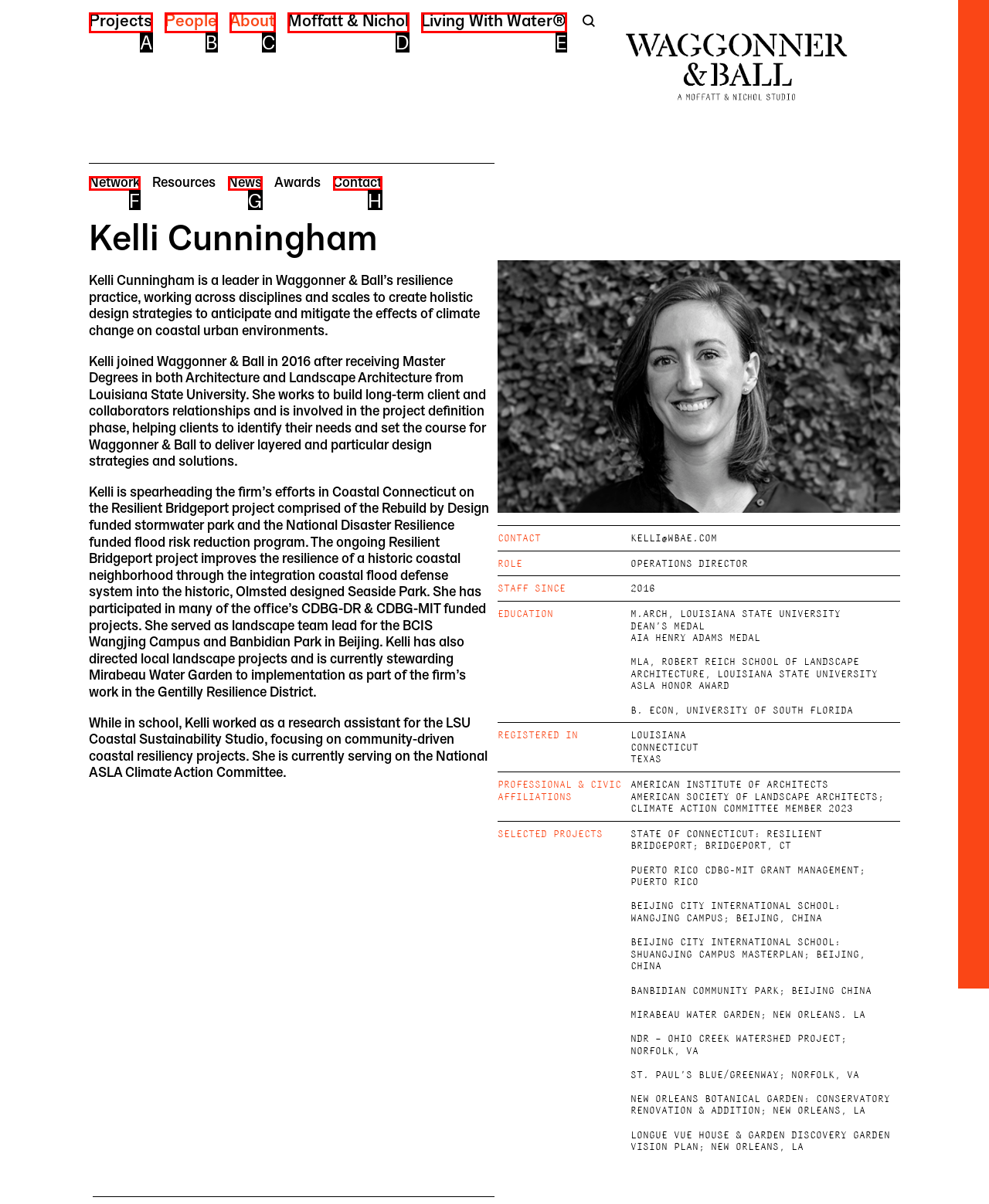With the provided description: Moffatt & Nichol, select the most suitable HTML element. Respond with the letter of the selected option.

D